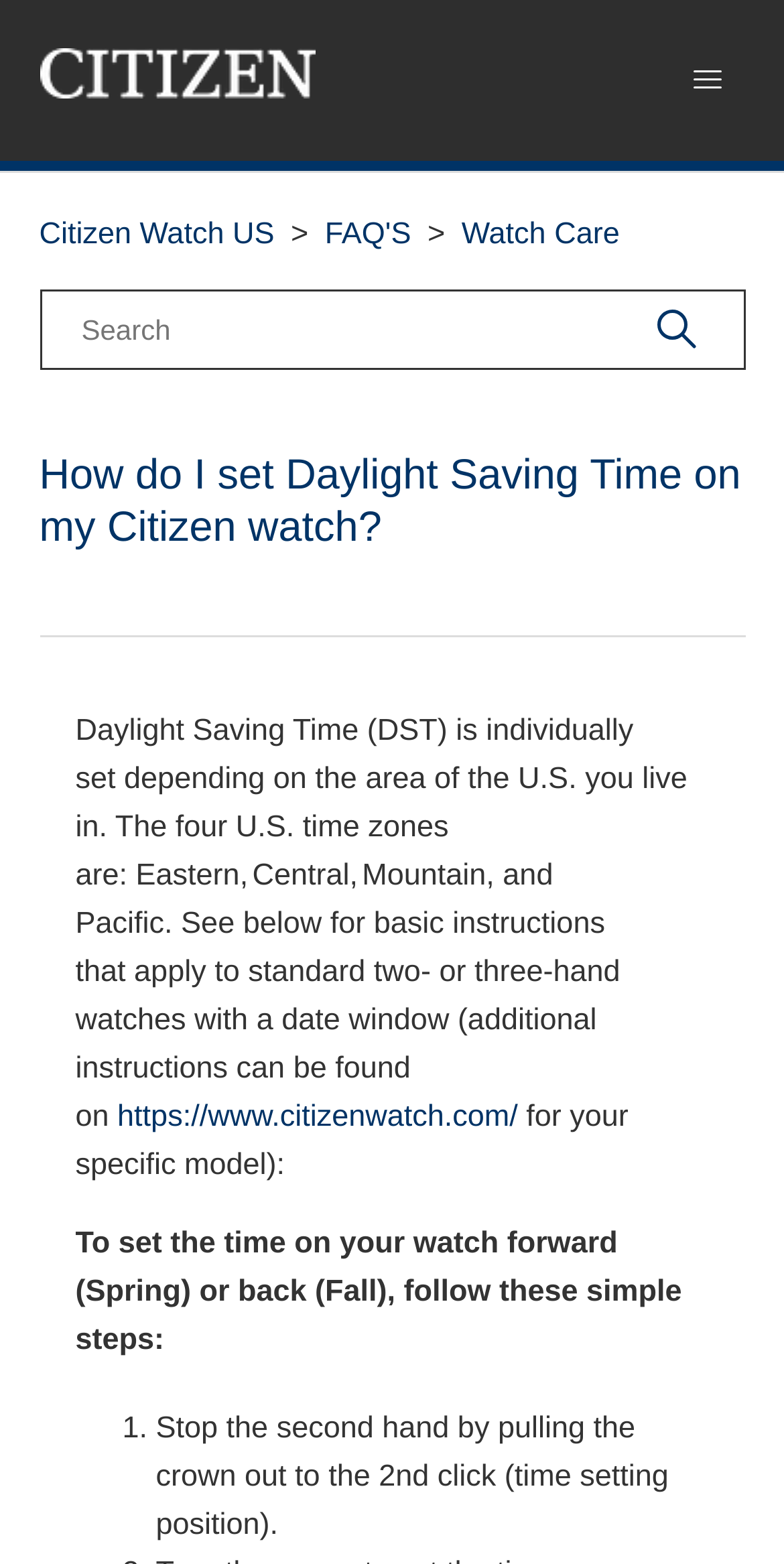Please answer the following question using a single word or phrase: 
How many time zones are in the US?

Four